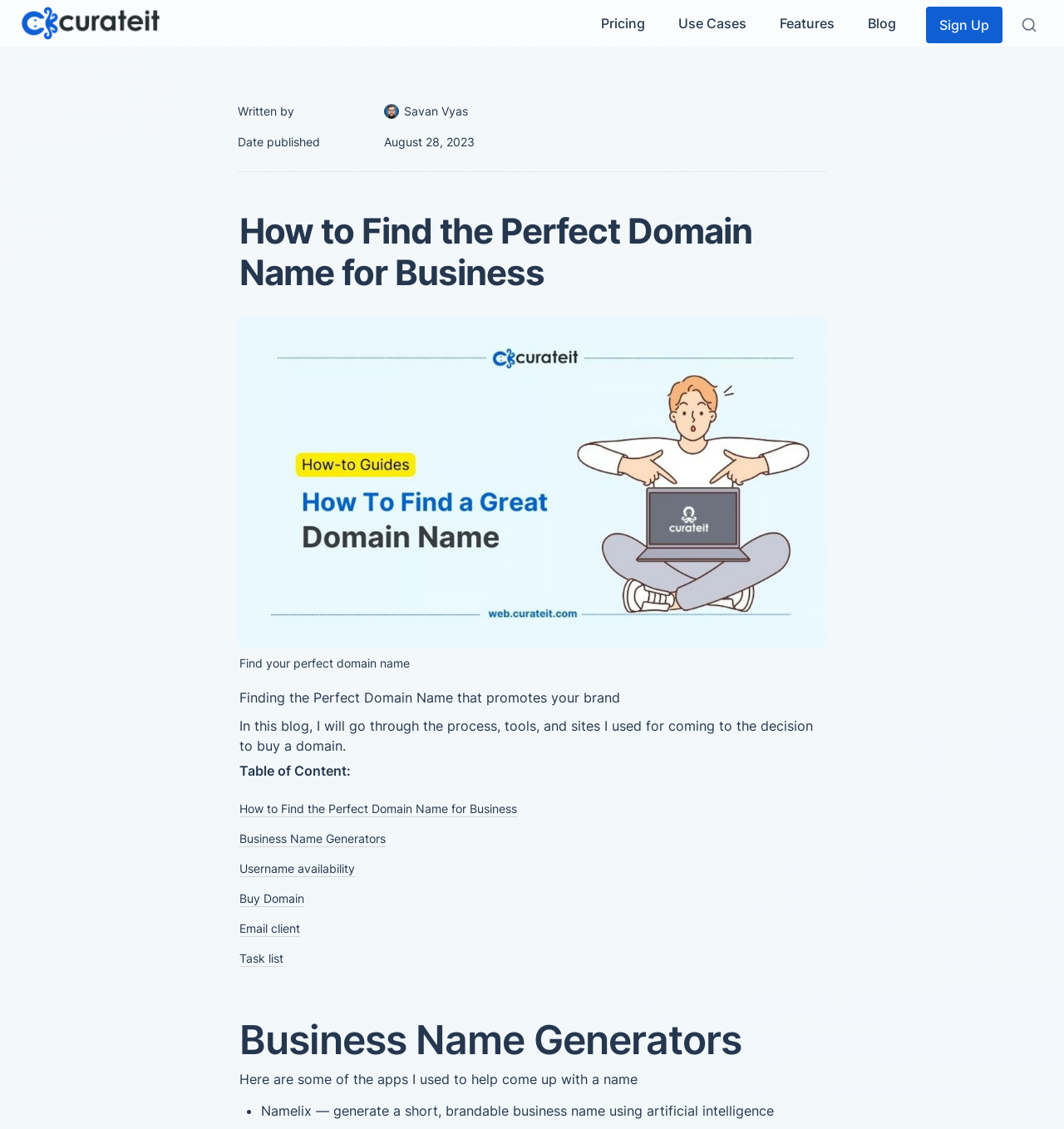Identify the bounding box coordinates for the element you need to click to achieve the following task: "Click the logo". The coordinates must be four float values ranging from 0 to 1, formatted as [left, top, right, bottom].

[0.006, 0.006, 0.172, 0.035]